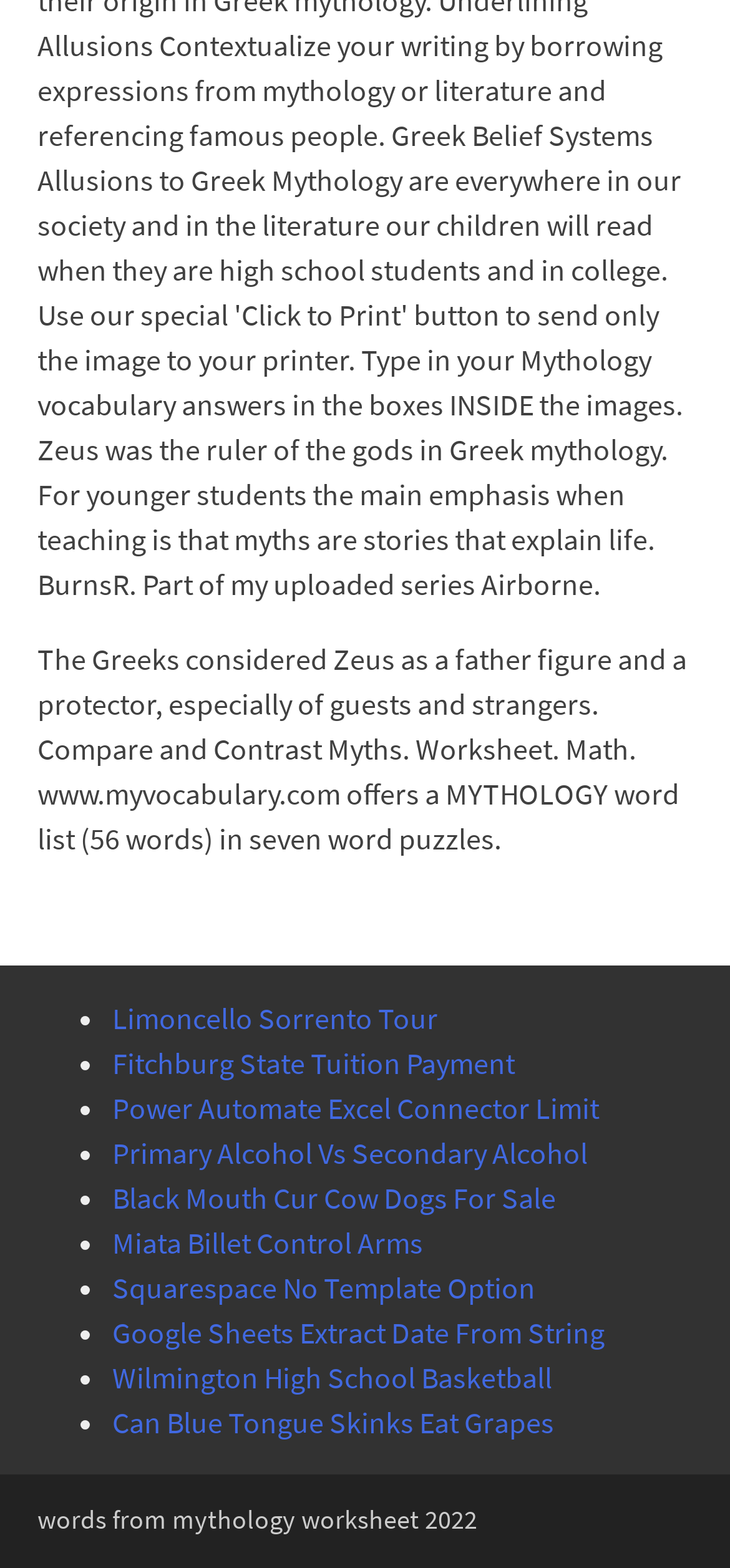Determine the bounding box coordinates of the clickable element to achieve the following action: 'Click on Wilmington High School Basketball'. Provide the coordinates as four float values between 0 and 1, formatted as [left, top, right, bottom].

[0.154, 0.866, 0.756, 0.89]